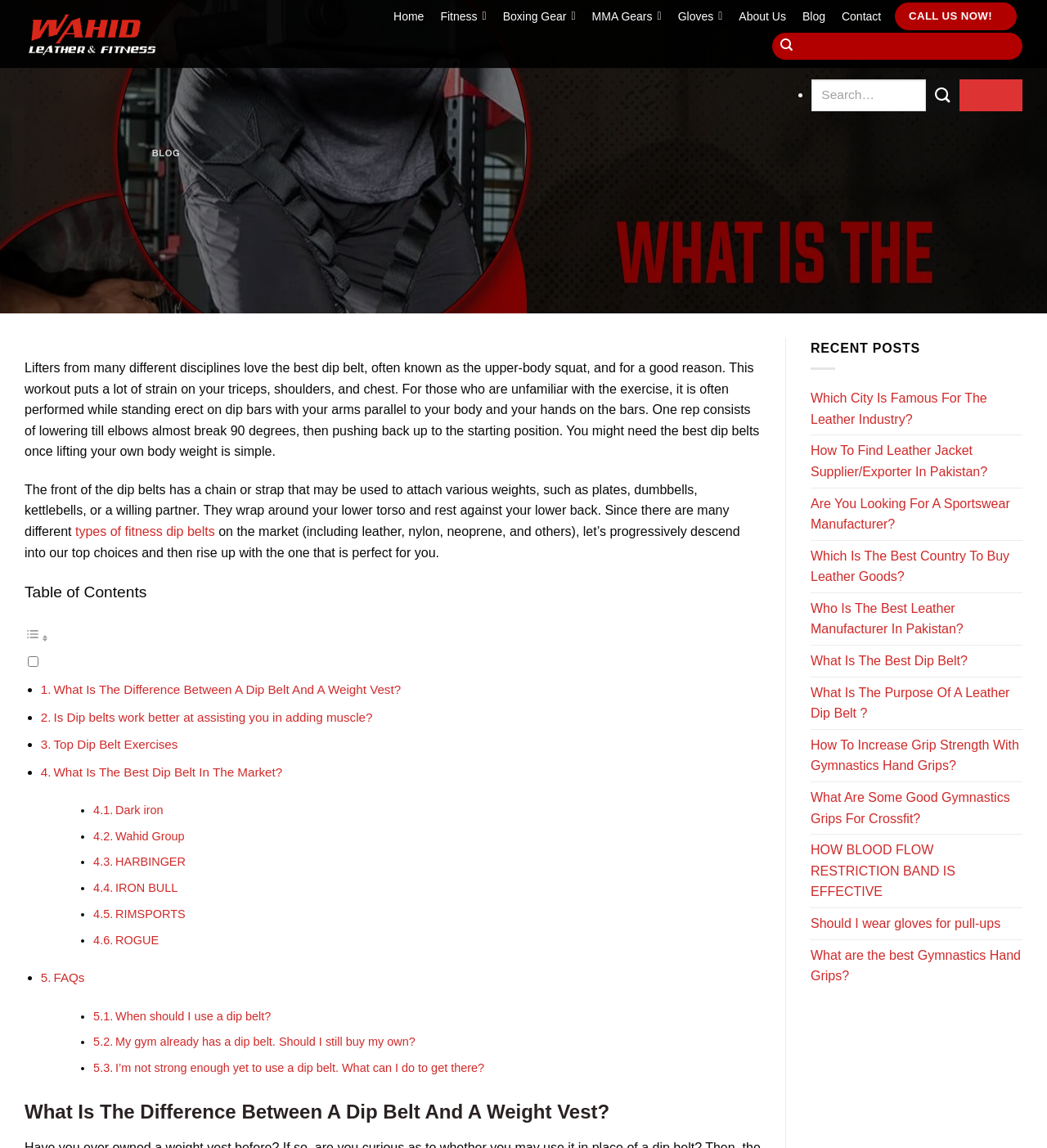Could you provide the bounding box coordinates for the portion of the screen to click to complete this instruction: "Click on the link to read about A Dirty Shame"?

None